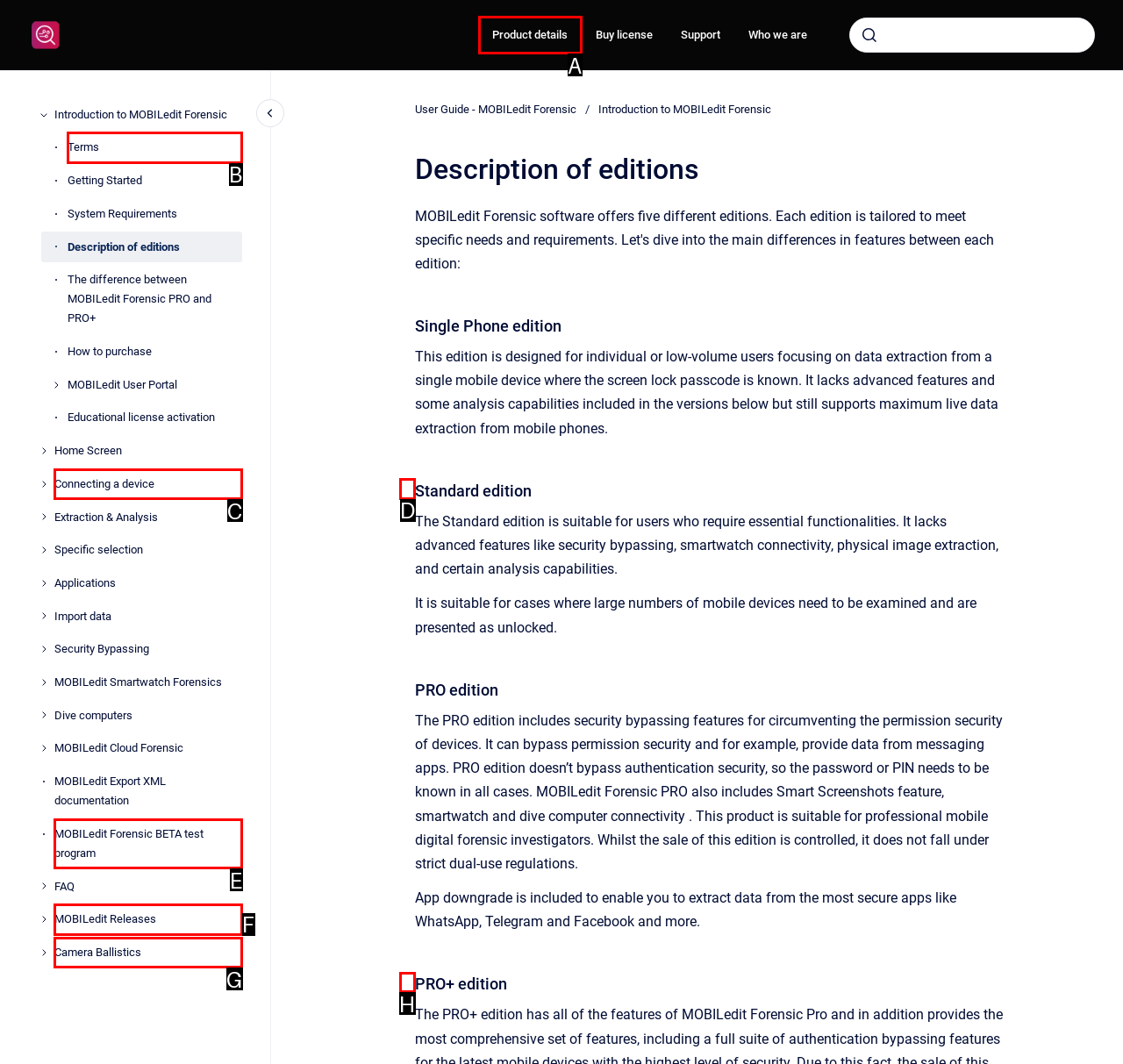Select the HTML element that corresponds to the description: Terms
Reply with the letter of the correct option from the given choices.

B